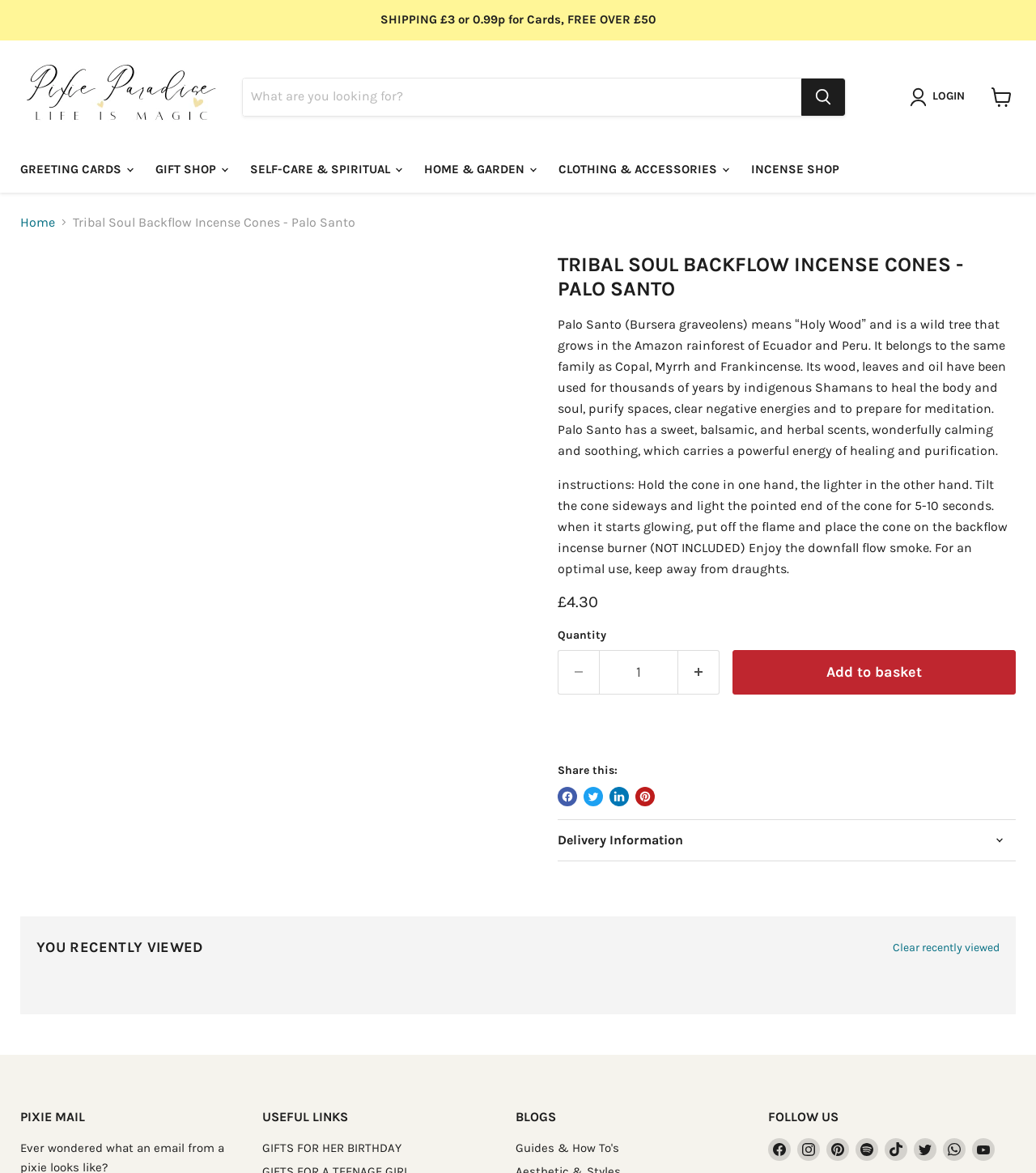Find the bounding box coordinates of the clickable area that will achieve the following instruction: "Click to expand product information".

[0.4, 0.188, 0.505, 0.207]